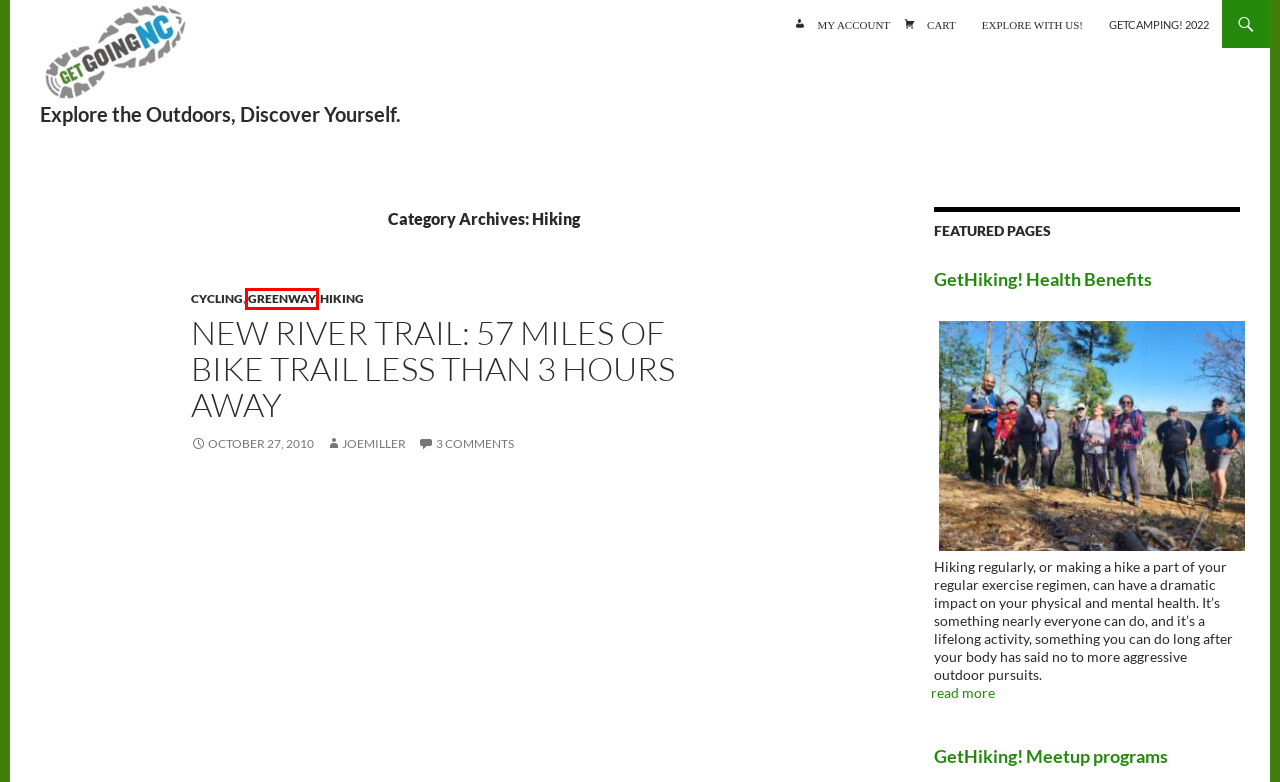A screenshot of a webpage is given, marked with a red bounding box around a UI element. Please select the most appropriate webpage description that fits the new page after clicking the highlighted element. Here are the candidates:
A. GetHiking! Health Benefits - GetGoing NC!
B. Hiking Archives - GetGoing NC!
C. Greenway Archives - GetGoing NC!
D. Explore the outdoors, discover yourself. - Get Going NC!
E. New River Trail: 57 miles of bike trail less than 3 hours away - GetGoing NC!
F. GetCamping! 2022 - GetGoing NC!
G. Explore with us! - GetGoing NC!
H. GetHiking! Meetup programs - GetGoing NC!

C